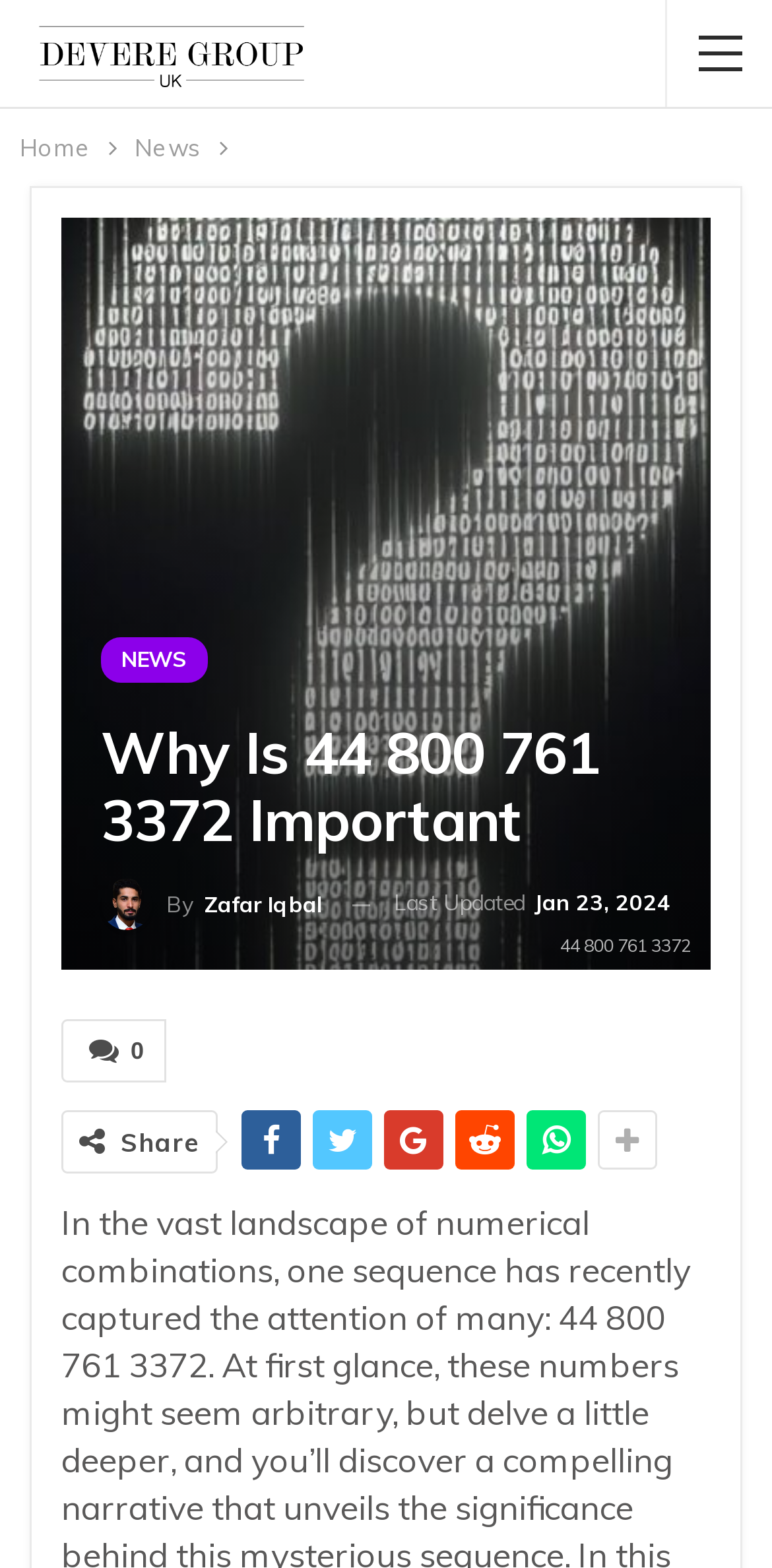How many social media sharing options are available?
Please provide a comprehensive and detailed answer to the question.

I counted the number of social media sharing options by looking at the link elements with the icons '', '', '', '', and '' which are child elements of the generic element with the text 'Why Is 44 800 761 3372 Important'.